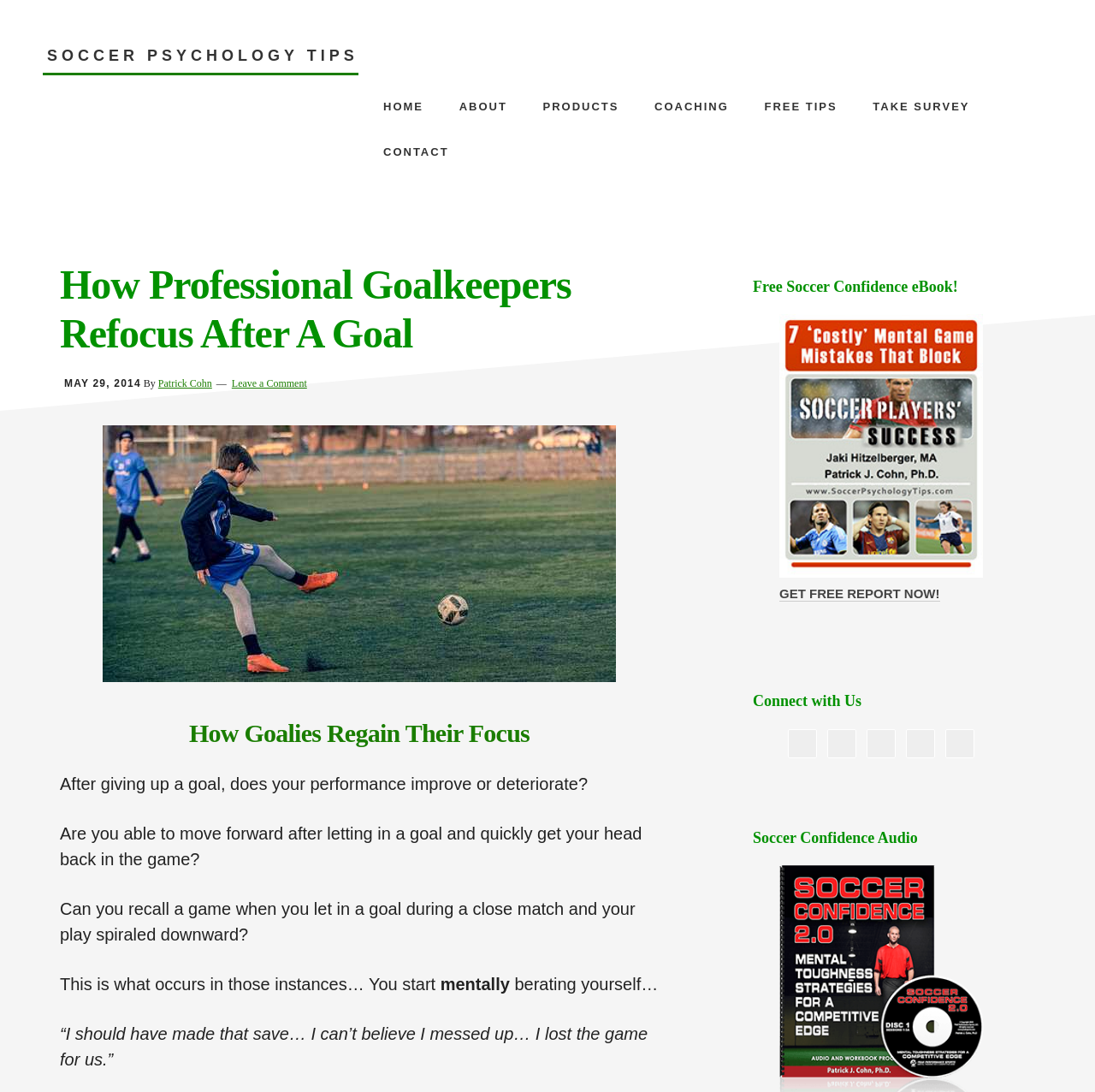Provide a brief response to the question below using one word or phrase:
What is the author of the article?

Patrick Cohn